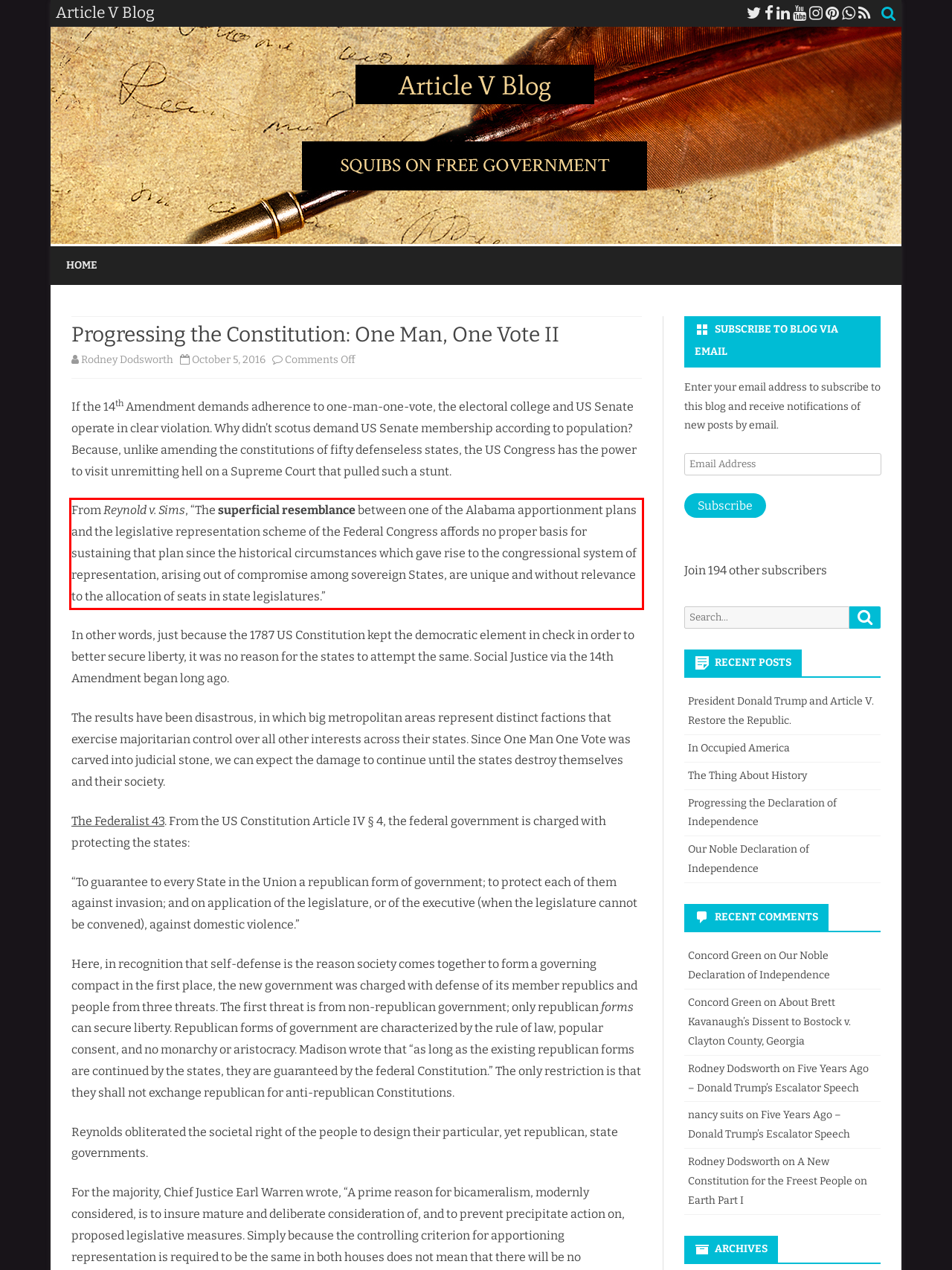You have a screenshot of a webpage where a UI element is enclosed in a red rectangle. Perform OCR to capture the text inside this red rectangle.

From Reynold v. Sims, “The superficial resemblance between one of the Alabama apportionment plans and the legislative representation scheme of the Federal Congress affords no proper basis for sustaining that plan since the historical circumstances which gave rise to the congressional system of representation, arising out of compromise among sovereign States, are unique and without relevance to the allocation of seats in state legislatures.”